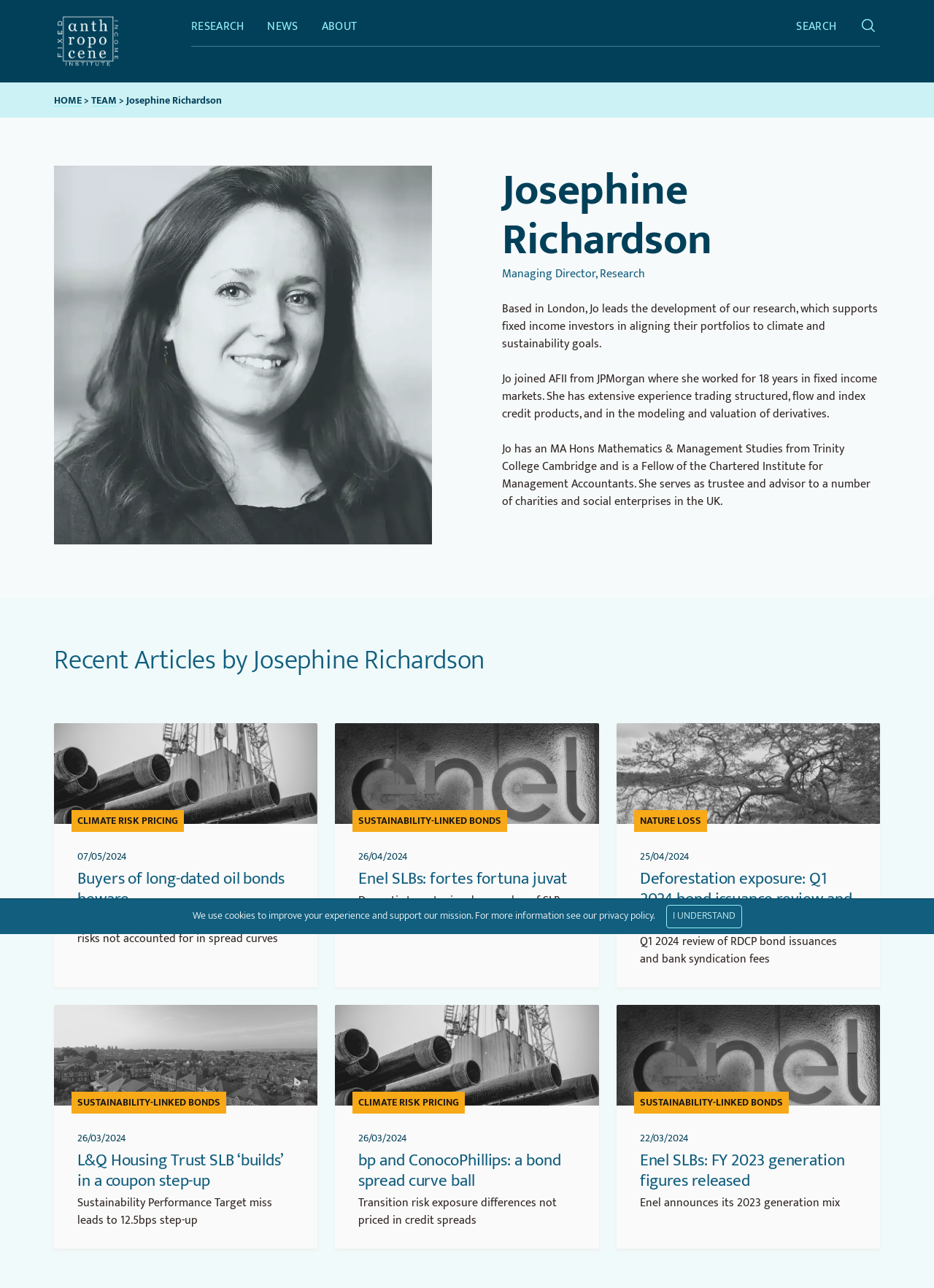Locate the bounding box coordinates of the segment that needs to be clicked to meet this instruction: "Click the 'HOME' link".

[0.058, 0.072, 0.088, 0.085]